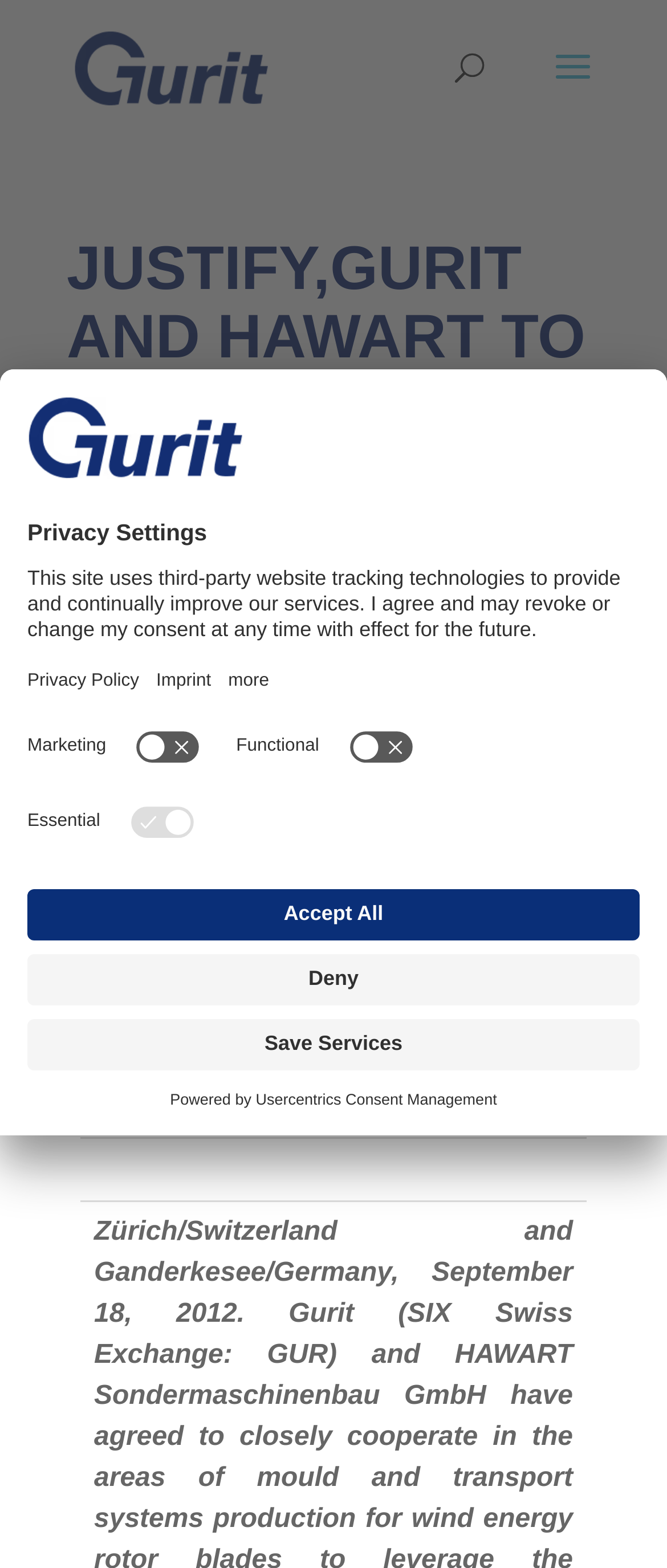Locate the bounding box coordinates of the element to click to perform the following action: 'Open the privacy settings'. The coordinates should be given as four float values between 0 and 1, in the form of [left, top, right, bottom].

[0.0, 0.65, 0.113, 0.698]